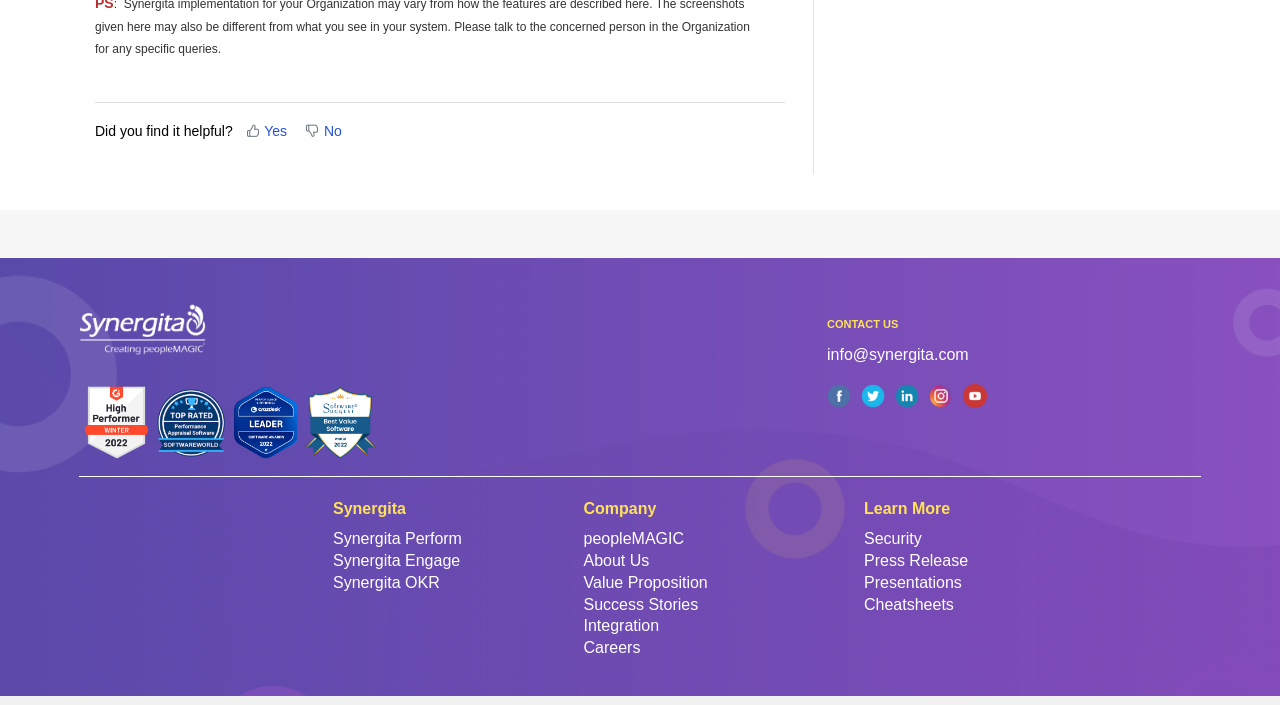Determine the bounding box coordinates for the area that needs to be clicked to fulfill this task: "Visit our Facebook page". The coordinates must be given as four float numbers between 0 and 1, i.e., [left, top, right, bottom].

[0.646, 0.544, 0.665, 0.579]